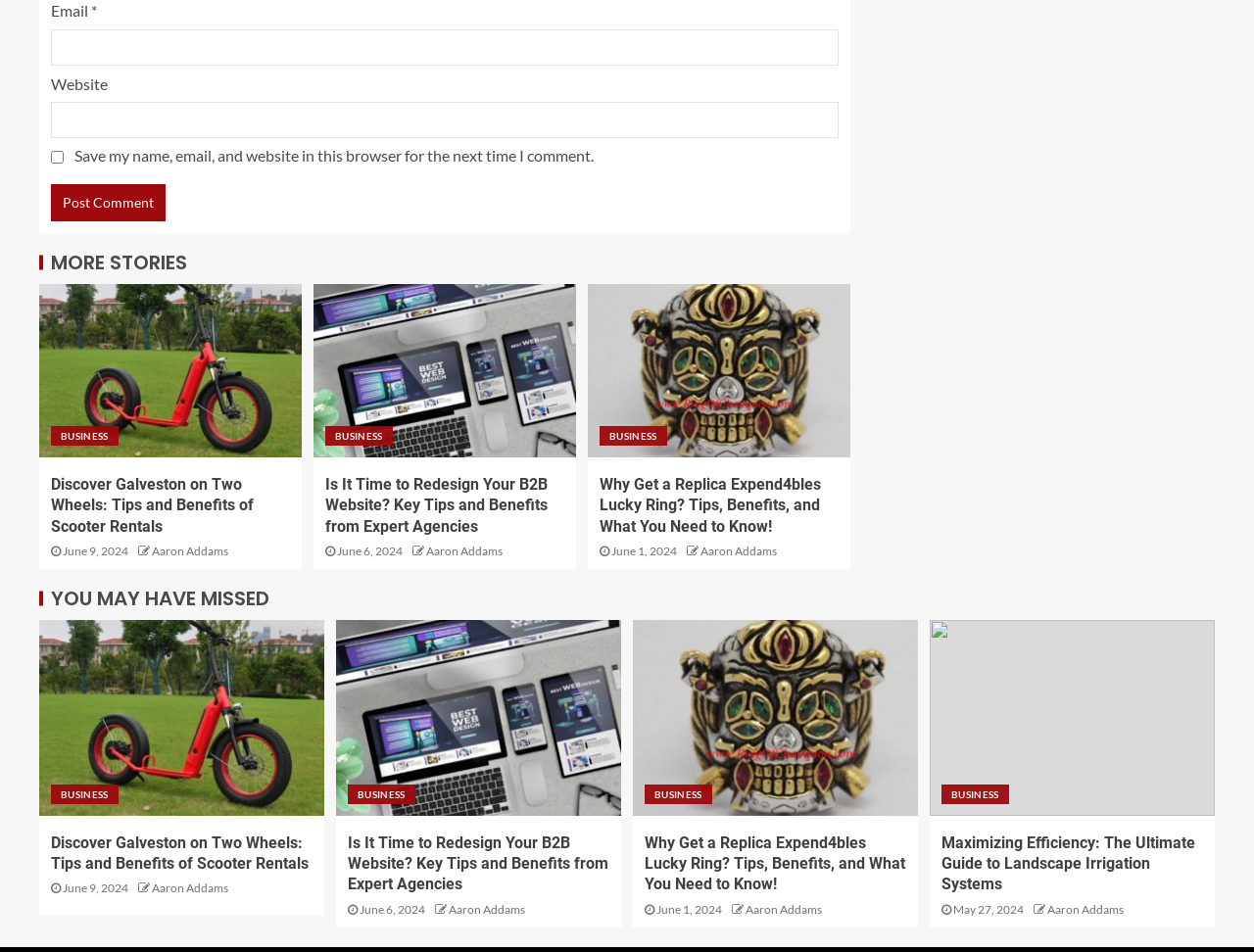Answer the question below in one word or phrase:
What is the author of the article 'Is It Time to Redesign Your B2B Website? Key Tips and Benefits from Expert Agencies'?

Aaron Addams